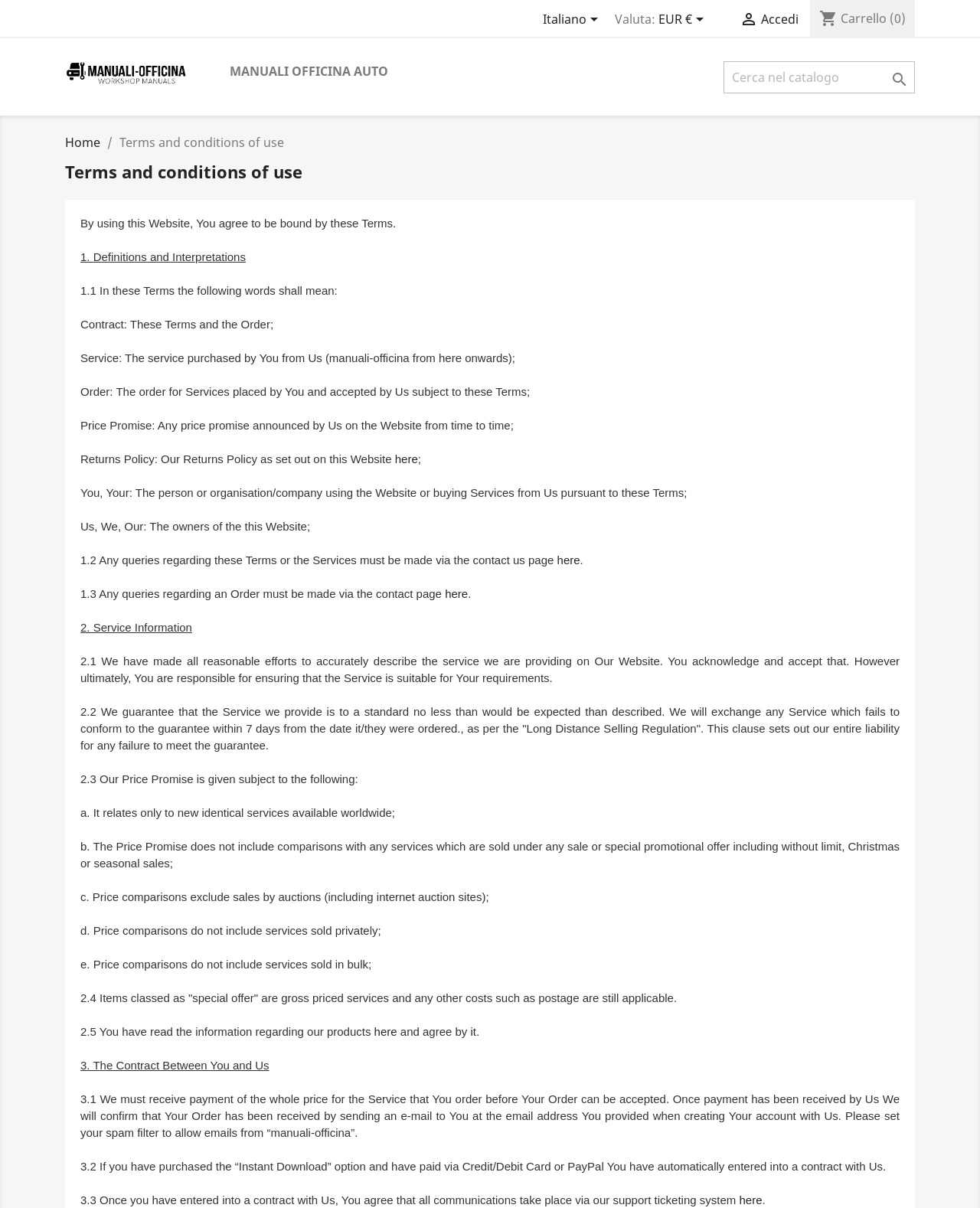What is the purpose of the 'Cerca' textbox?
Please describe in detail the information shown in the image to answer the question.

I inferred the purpose of the 'Cerca' textbox by its location and the presence of a search button '' next to it. This suggests that the textbox is used for searching the website.